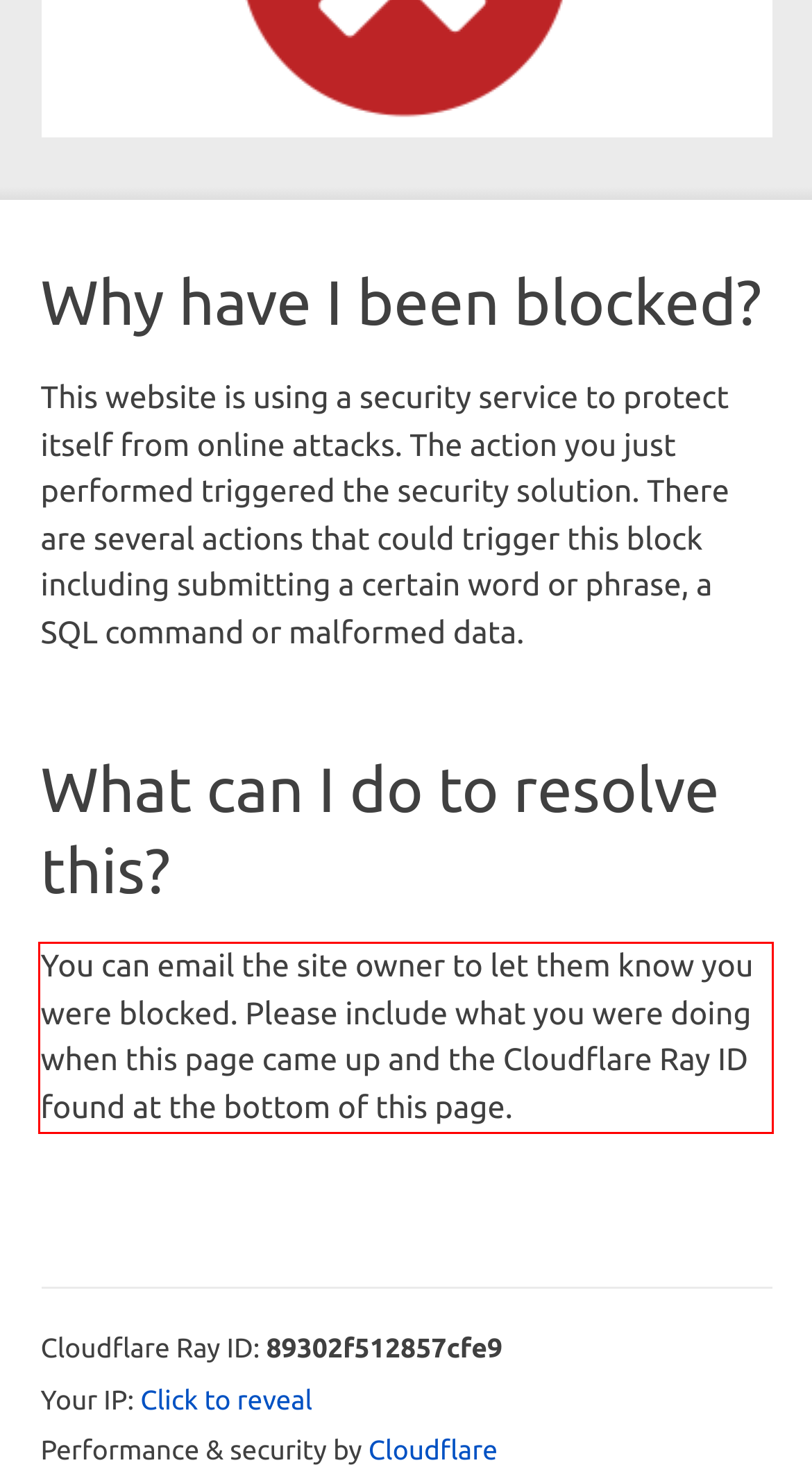Identify the text within the red bounding box on the webpage screenshot and generate the extracted text content.

You can email the site owner to let them know you were blocked. Please include what you were doing when this page came up and the Cloudflare Ray ID found at the bottom of this page.